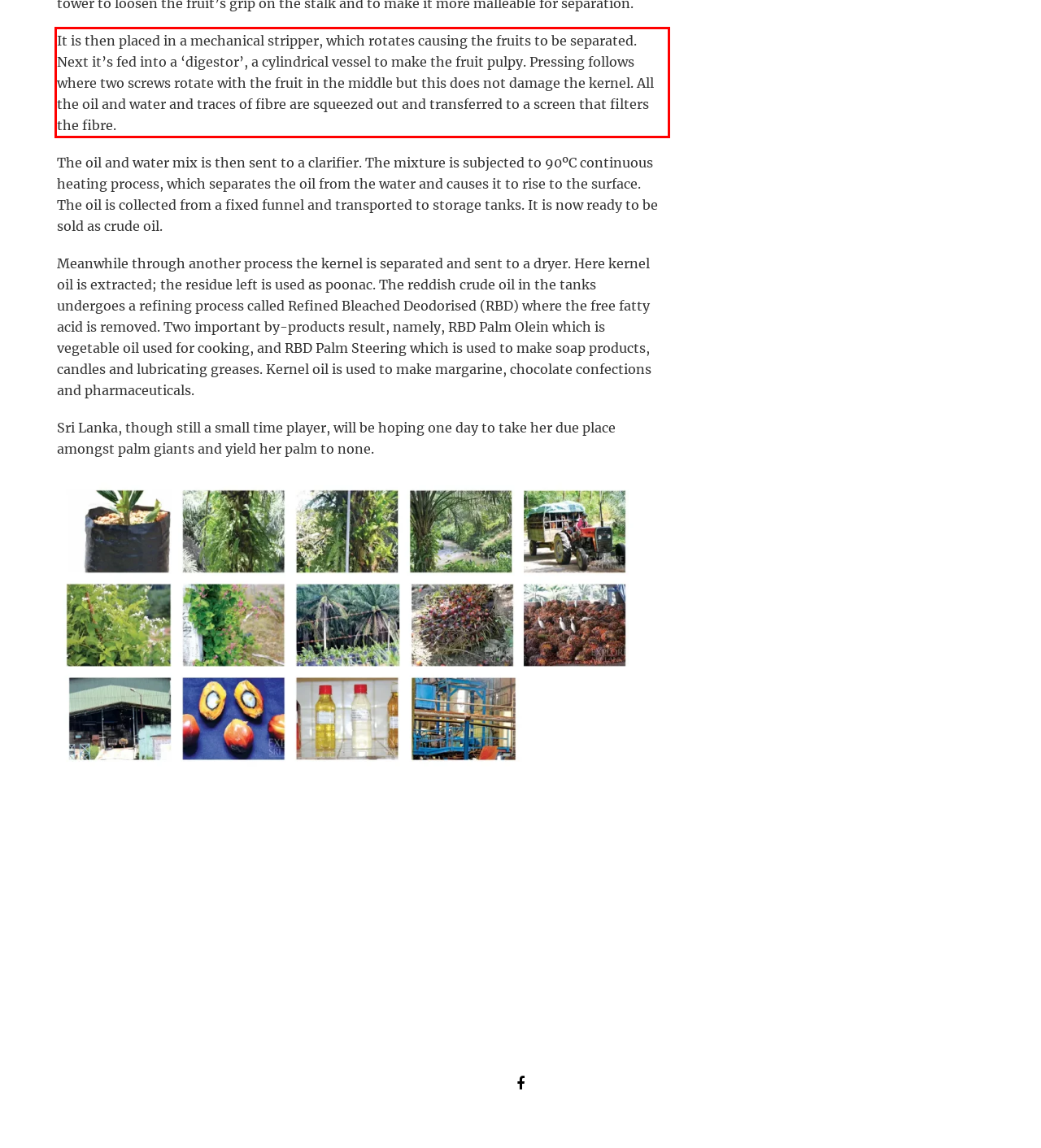Identify and extract the text within the red rectangle in the screenshot of the webpage.

It is then placed in a mechanical stripper, which rotates causing the fruits to be separated. Next it’s fed into a ‘digestor’, a cylindrical vessel to make the fruit pulpy. Pressing follows where two screws rotate with the fruit in the middle but this does not damage the kernel. All the oil and water and traces of fibre are squeezed out and transferred to a screen that filters the fibre.